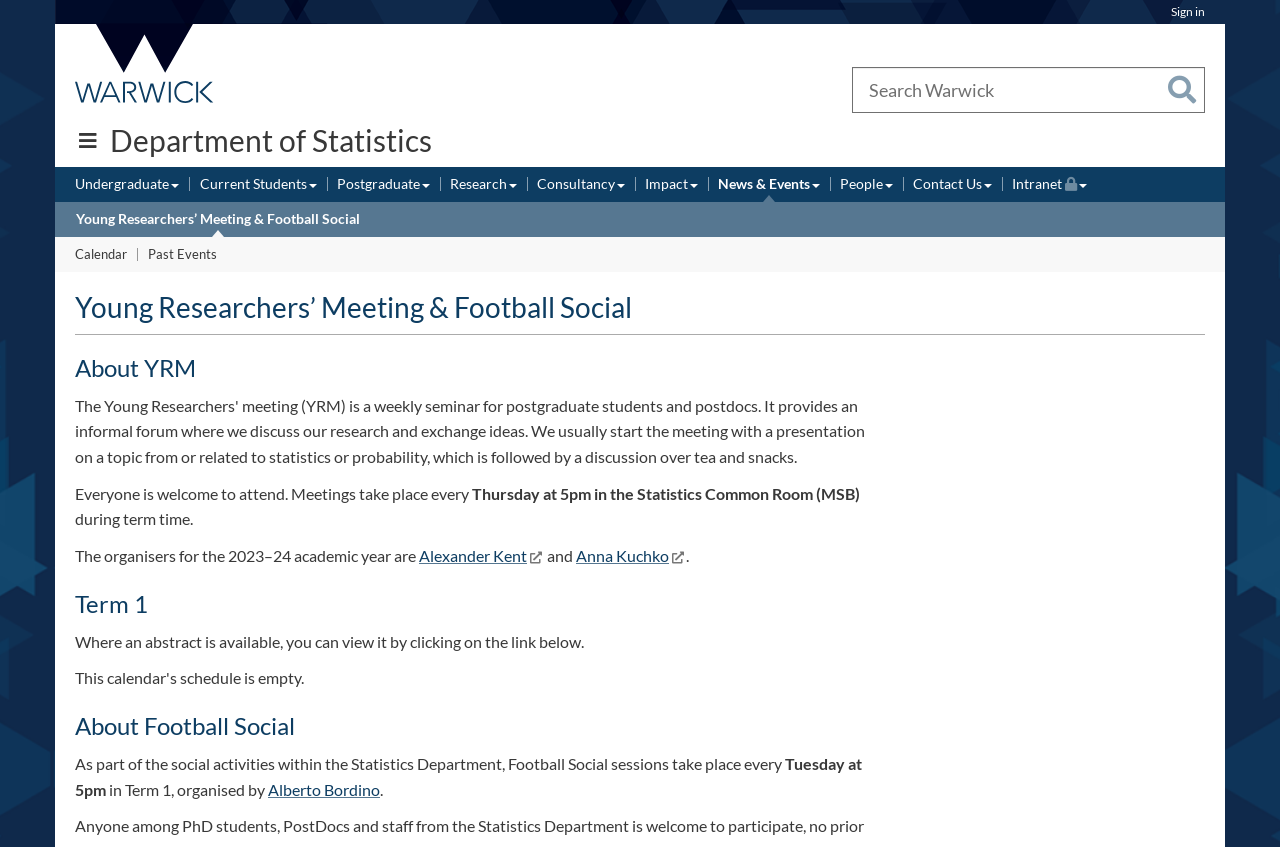Generate a thorough caption that explains the contents of the webpage.

The webpage is about the Young Researchers' Meeting & Football Social event at the University of Warwick. At the top, there is a utility bar with a "Sign in" link and a link to the University of Warwick homepage, accompanied by an image. Below this, there is a navigation bar with links to various university departments, including Study, Research, Business, Alumni, News, and Engagement.

On the left side, there is a search bar with a combobox and a search button. Next to it, there is a link to "Quick links" and a heading that reads "Department of Statistics". Below this, there is a primary navigation bar with links to Undergraduate, Current Students, Postgraduate, Research, Consultancy, Impact, News & Events, People, Contact Us, and Intranet (Restricted permissions).

The main content of the page is divided into three sections. The first section has a heading that reads "Young Researchers’ Meeting & Football Social" and provides information about the event, including the schedule and location. The second section has a heading that reads "About YRM" and provides more details about the event, including the organizers for the 2023-24 academic year.

The third section is divided into two parts. The first part has a heading that reads "Term 1" and provides information about the event schedule. The second part has a heading that reads "About Football Social" and provides information about the social activities within the Statistics Department, including the Football Social sessions.

Throughout the page, there are various links to external websites, including links to the organizers' profiles and abstracts of the event. The page also has several headings and static text elements that provide additional information about the event and the department.